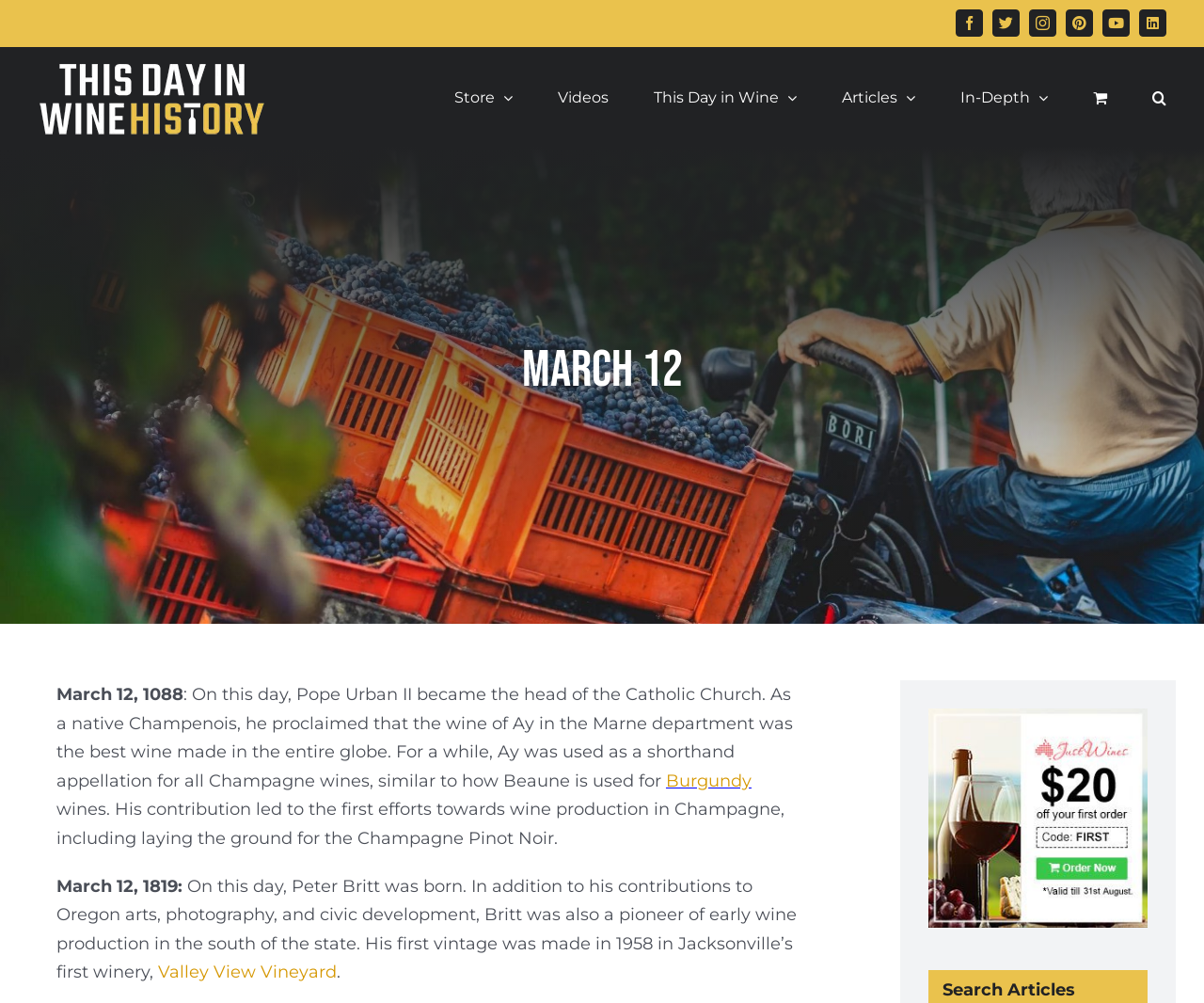Please specify the bounding box coordinates of the clickable region necessary for completing the following instruction: "Click the Facebook link". The coordinates must consist of four float numbers between 0 and 1, i.e., [left, top, right, bottom].

[0.794, 0.009, 0.816, 0.037]